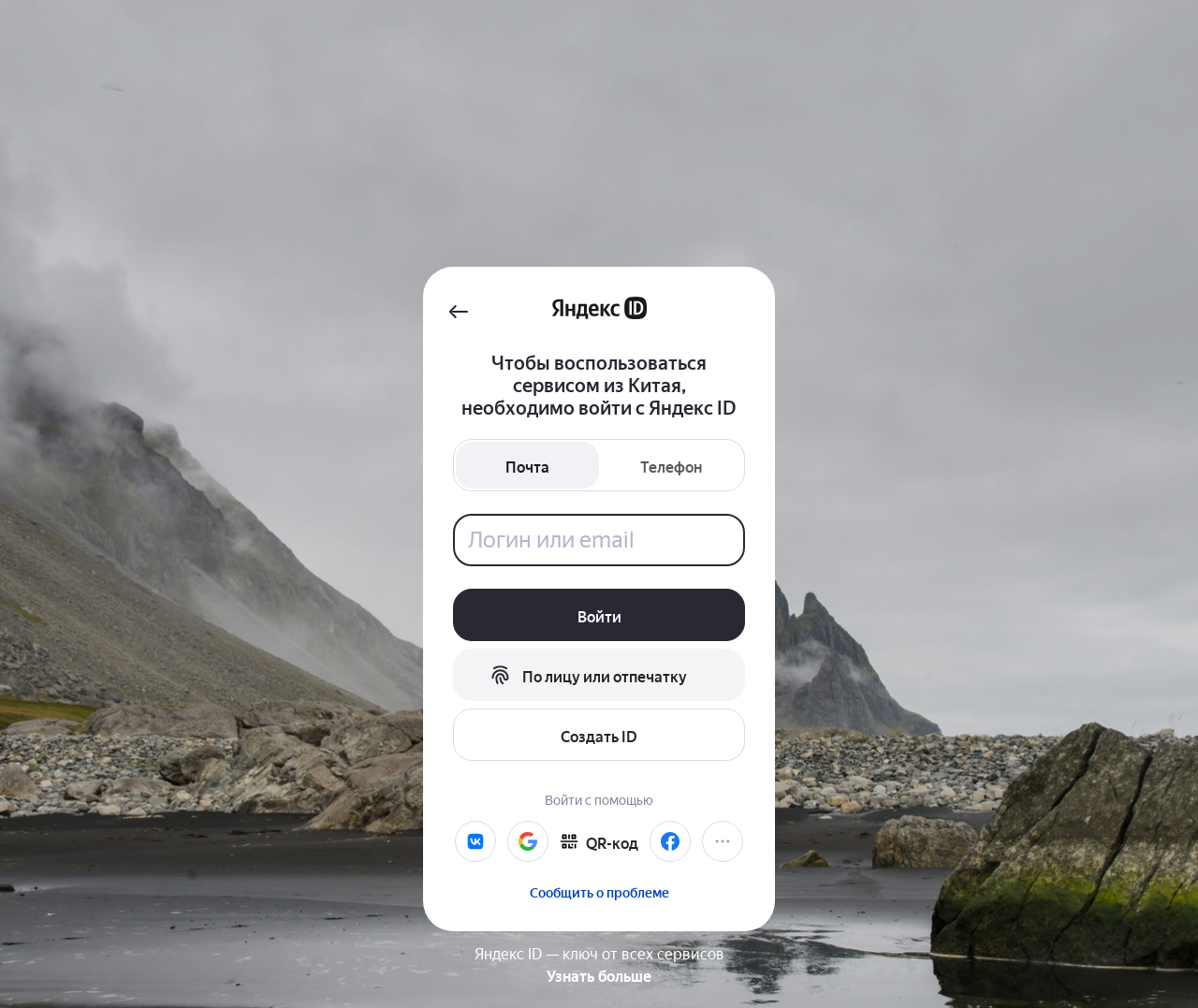Find the bounding box coordinates corresponding to the UI element with the description: "Сообщить о проблеме". The coordinates should be formatted as [left, top, right, bottom], with values as floats between 0 and 1.

[0.442, 0.875, 0.558, 0.894]